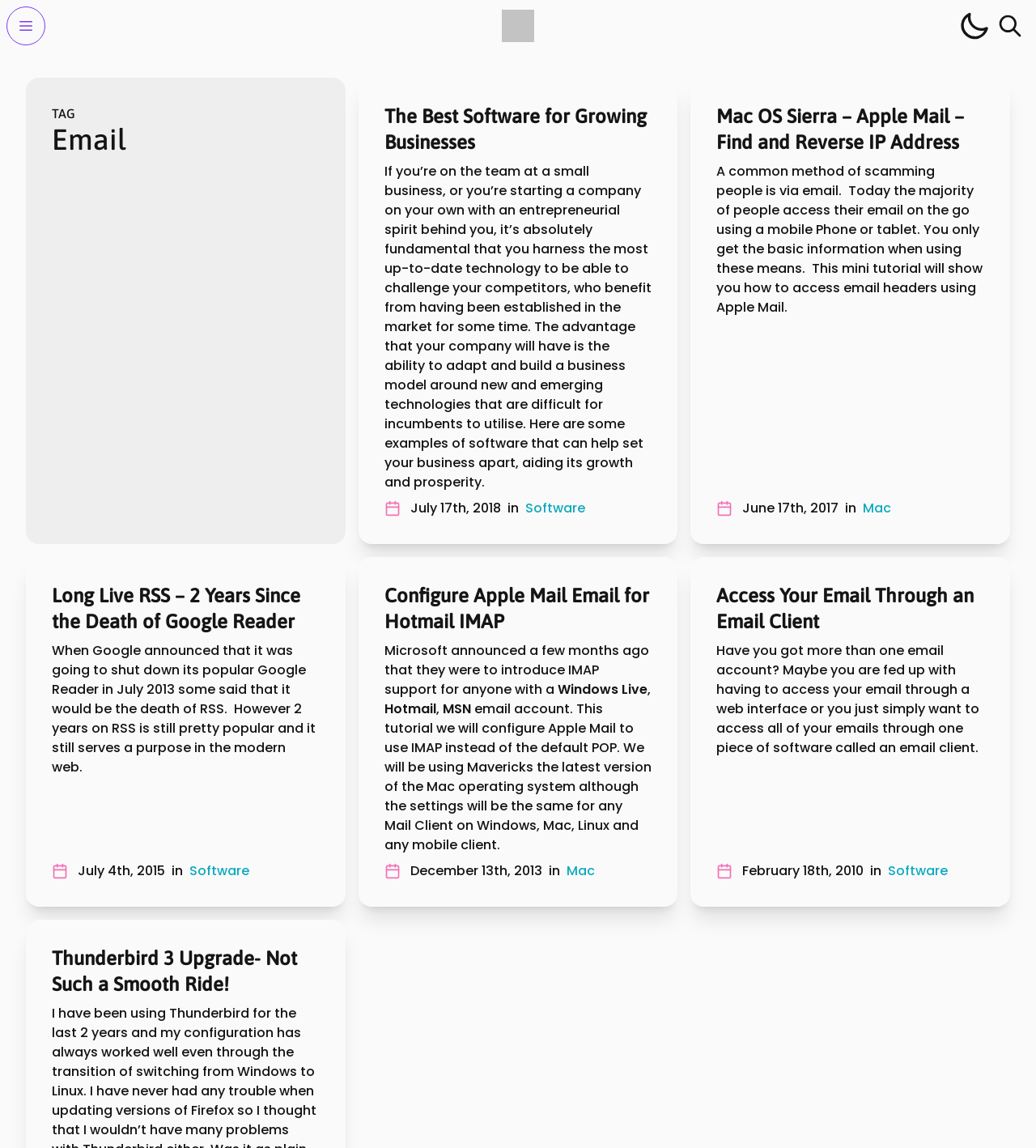Please indicate the bounding box coordinates of the element's region to be clicked to achieve the instruction: "Open the menu". Provide the coordinates as four float numbers between 0 and 1, i.e., [left, top, right, bottom].

[0.006, 0.006, 0.044, 0.039]